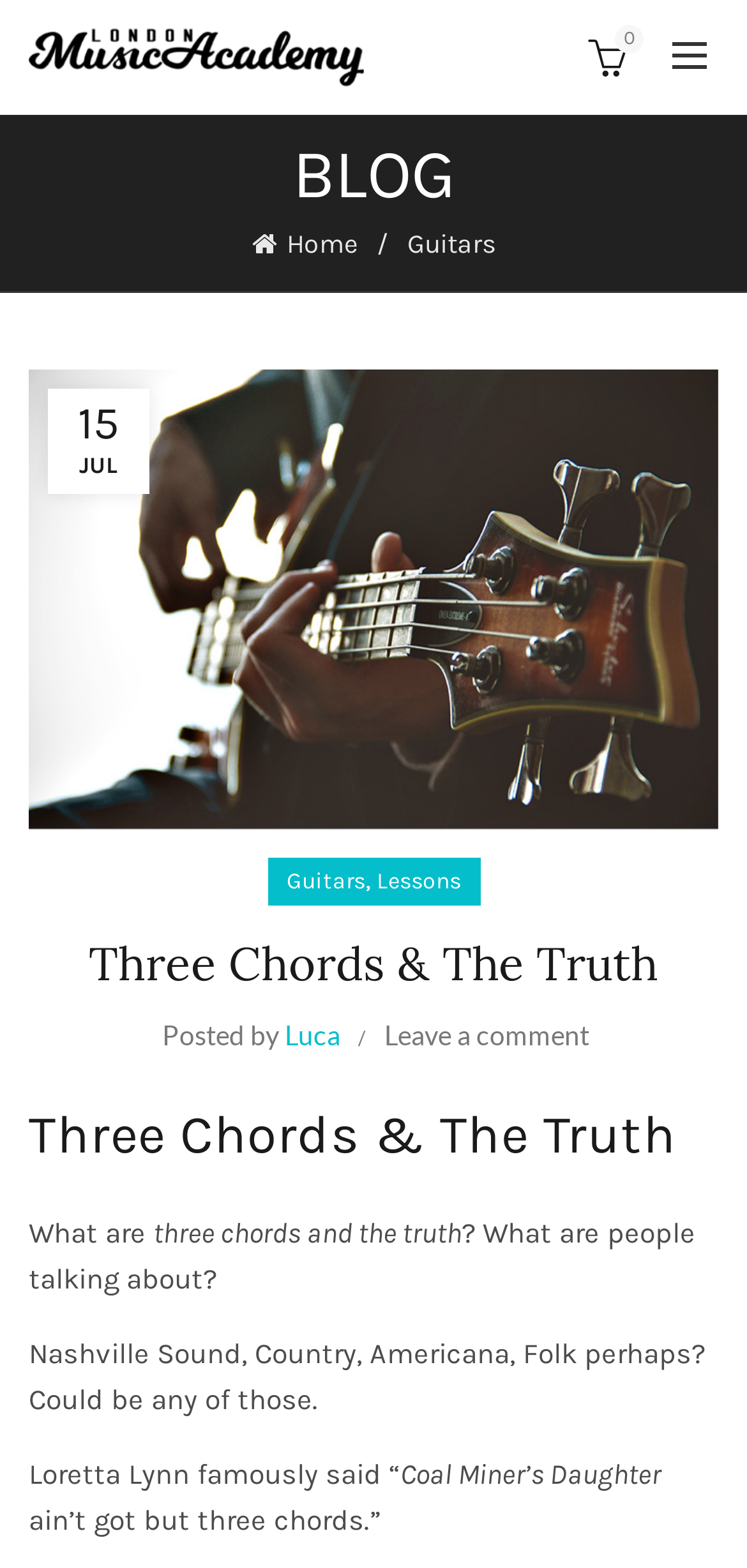Please determine the bounding box coordinates of the clickable area required to carry out the following instruction: "Leave a comment". The coordinates must be four float numbers between 0 and 1, represented as [left, top, right, bottom].

[0.514, 0.65, 0.788, 0.671]